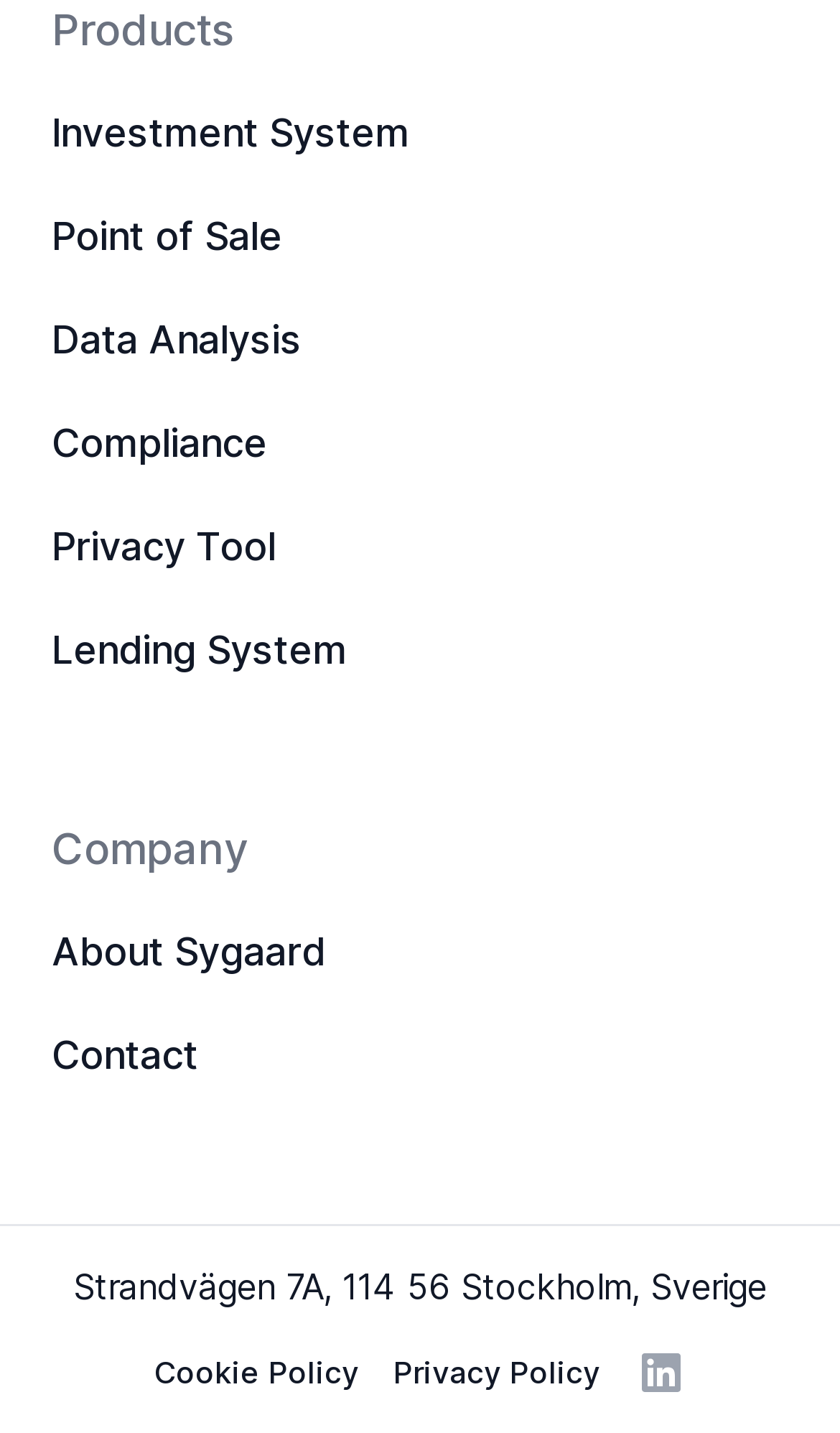Answer the following query with a single word or phrase:
How many social media links are there?

1